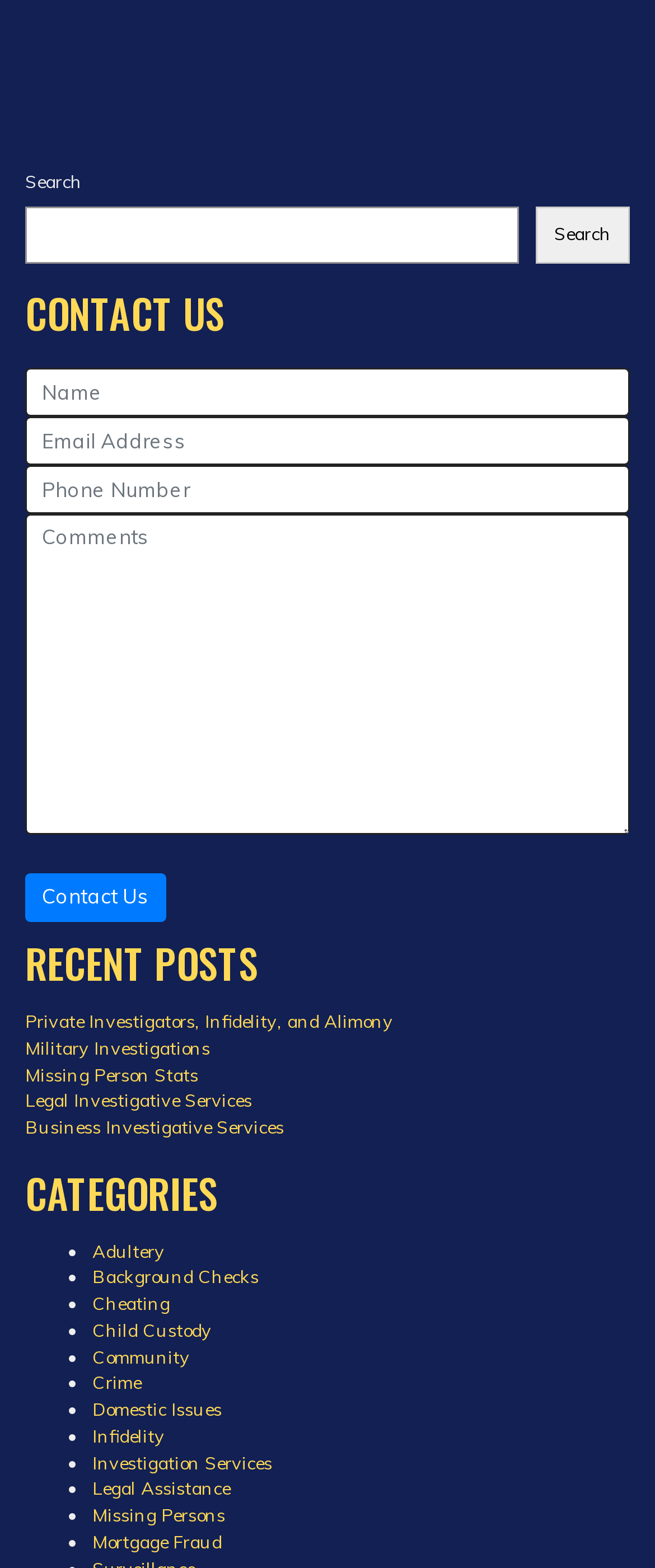What is the purpose of the contact form?
Examine the image closely and answer the question with as much detail as possible.

The contact form is located below the 'CONTACT US' heading and contains fields for name, email address, phone number, and comments. The form is likely used to send a message or inquiry to the website owner or administrator.